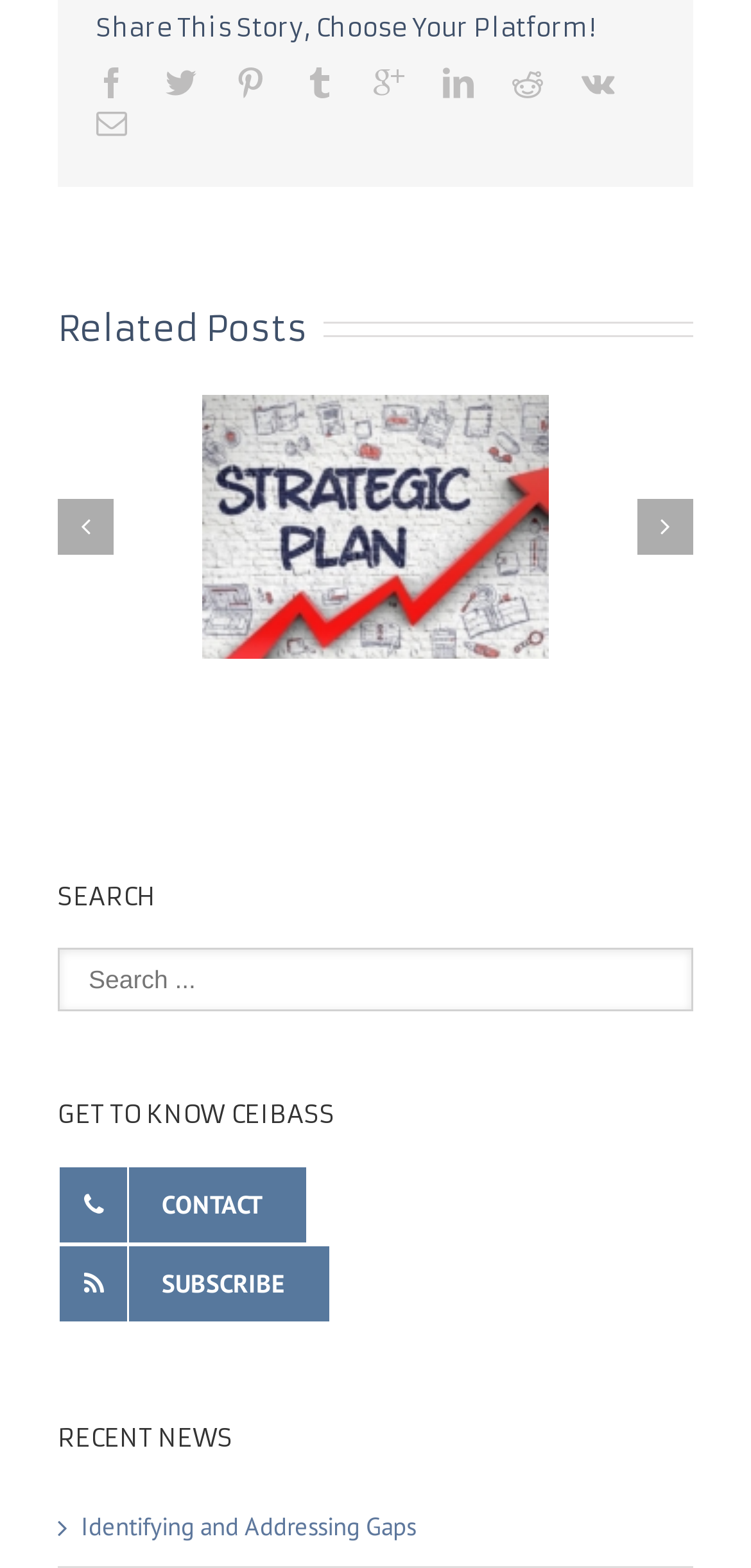Identify the bounding box for the UI element specified in this description: "Subscribe". The coordinates must be four float numbers between 0 and 1, formatted as [left, top, right, bottom].

[0.077, 0.794, 0.441, 0.845]